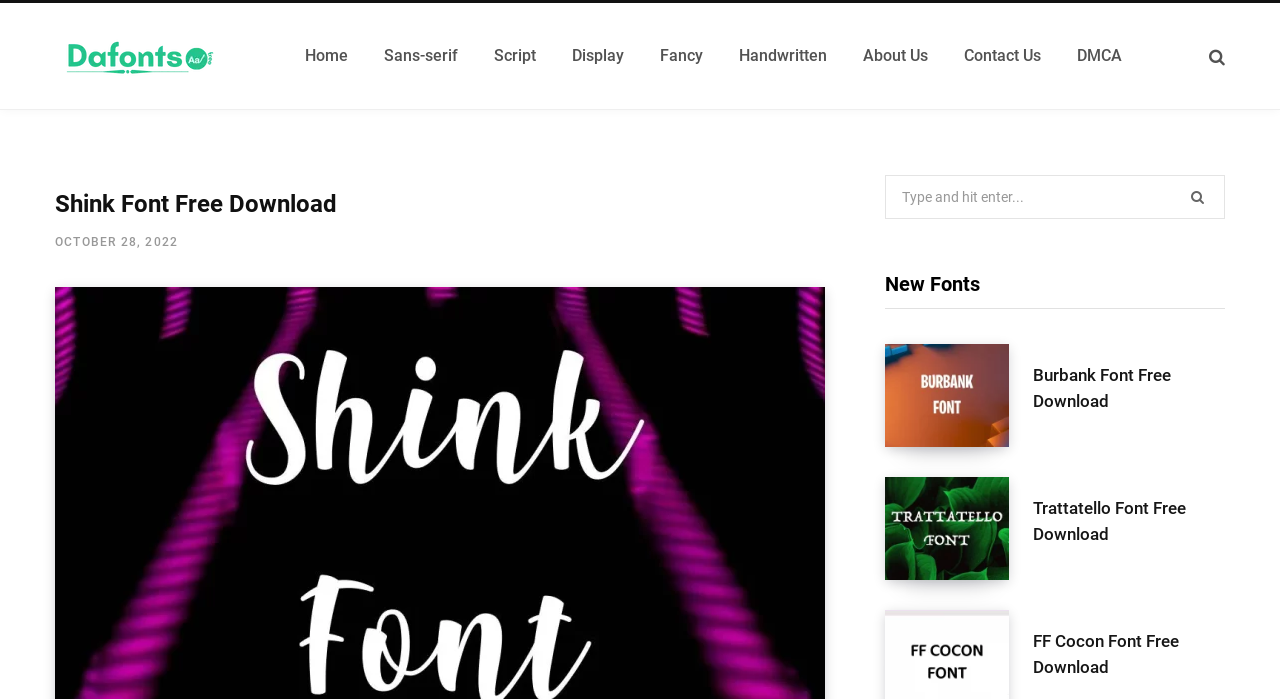Identify the coordinates of the bounding box for the element that must be clicked to accomplish the instruction: "Check the 'CONTACT' page".

None